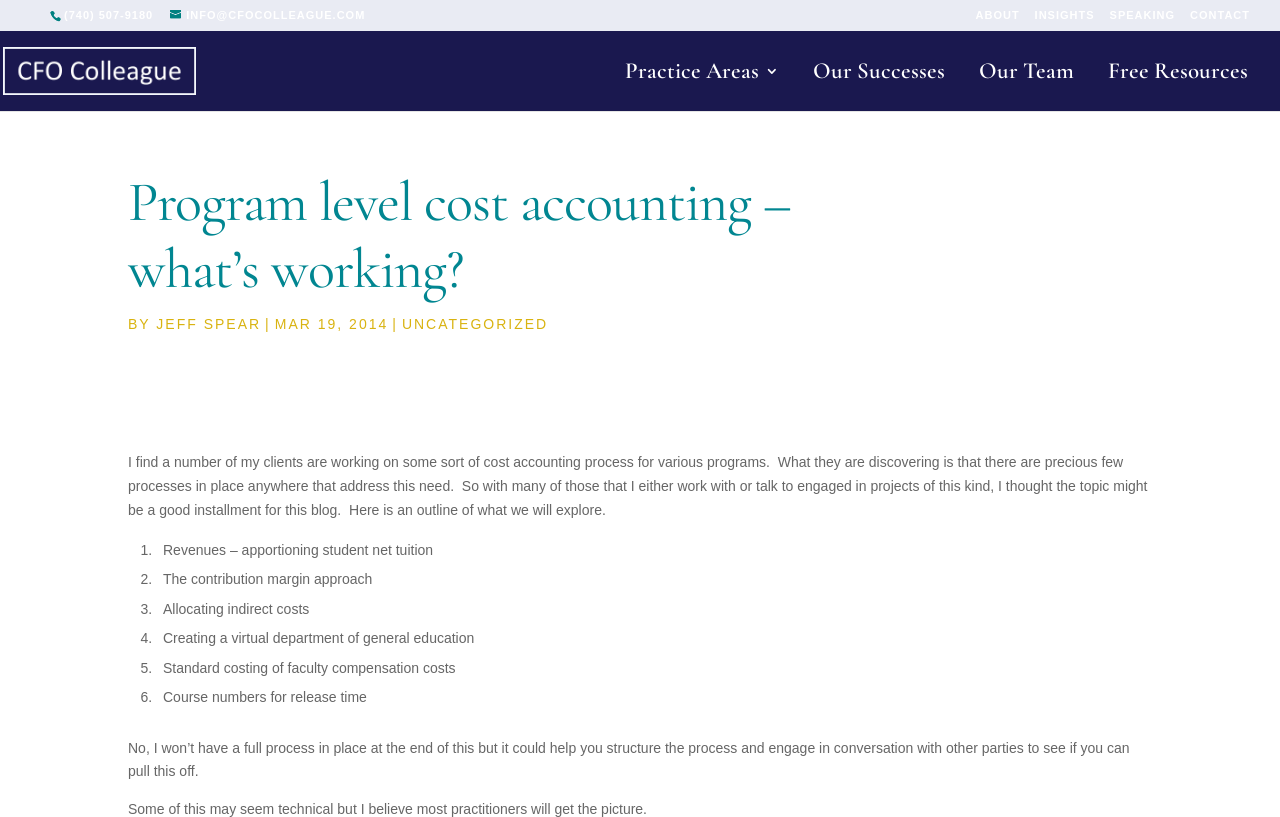Please determine the bounding box coordinates of the section I need to click to accomplish this instruction: "Click the 'INFO@CFOCOLLEAGUE.COM' email link".

[0.133, 0.011, 0.285, 0.026]